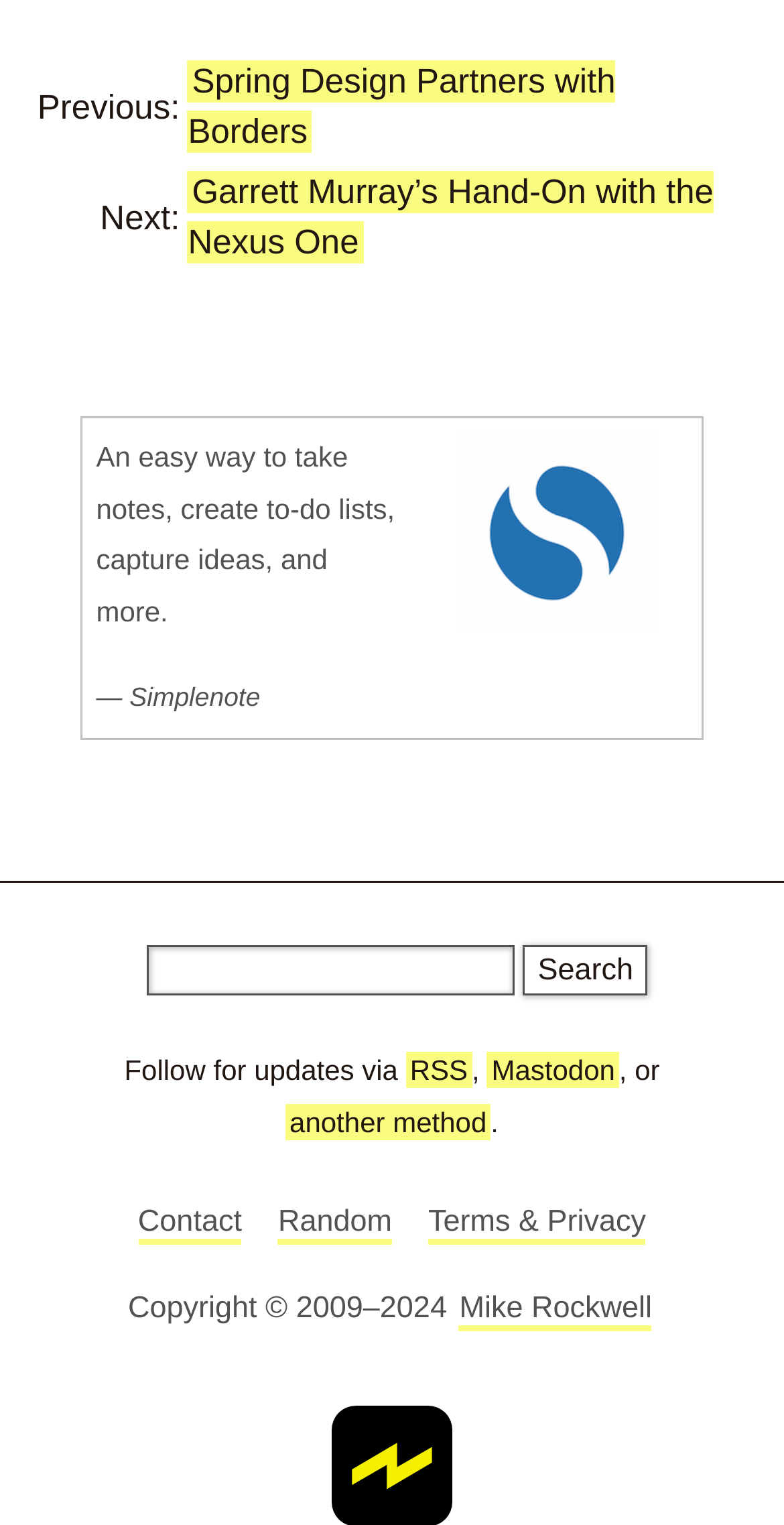Specify the bounding box coordinates of the area to click in order to execute this command: 'Follow for updates via RSS'. The coordinates should consist of four float numbers ranging from 0 to 1, and should be formatted as [left, top, right, bottom].

[0.518, 0.69, 0.602, 0.714]